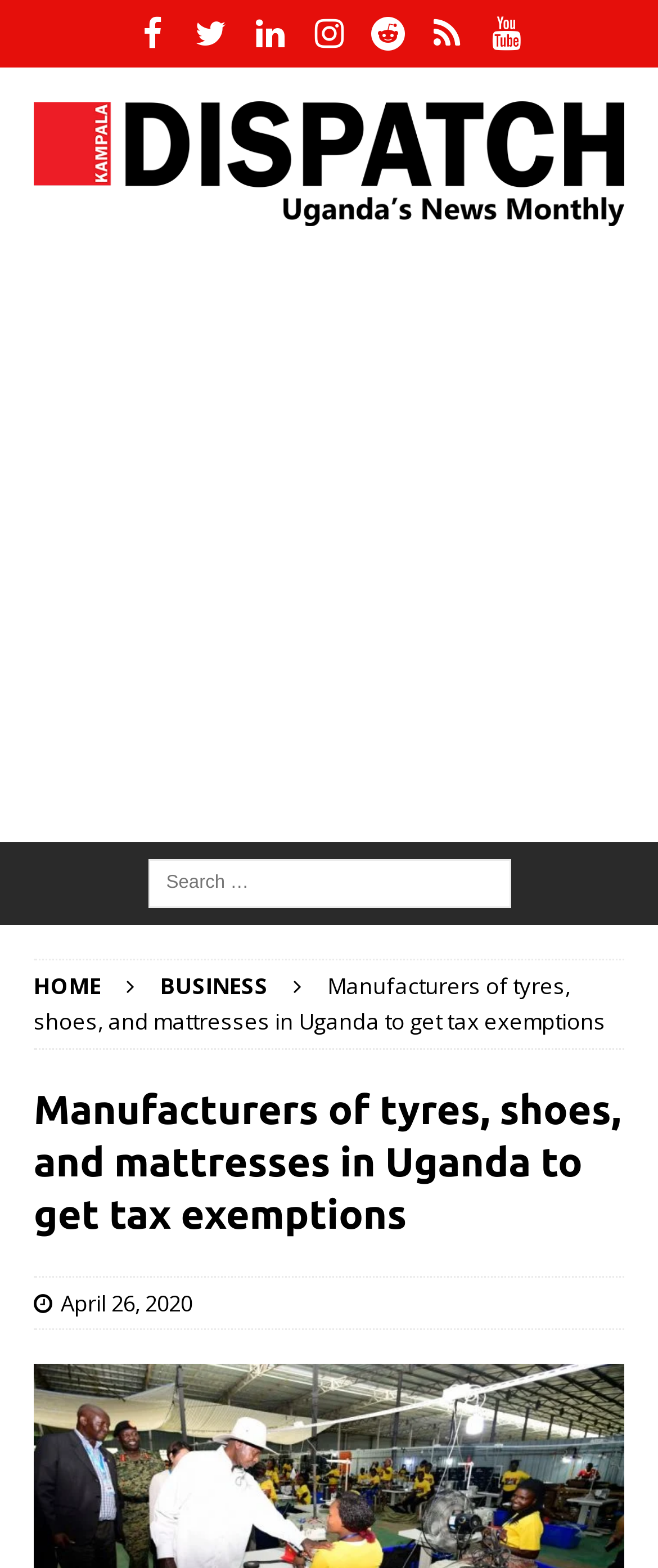Please predict the bounding box coordinates (top-left x, top-left y, bottom-right x, bottom-right y) for the UI element in the screenshot that fits the description: Business

[0.244, 0.756, 0.408, 0.776]